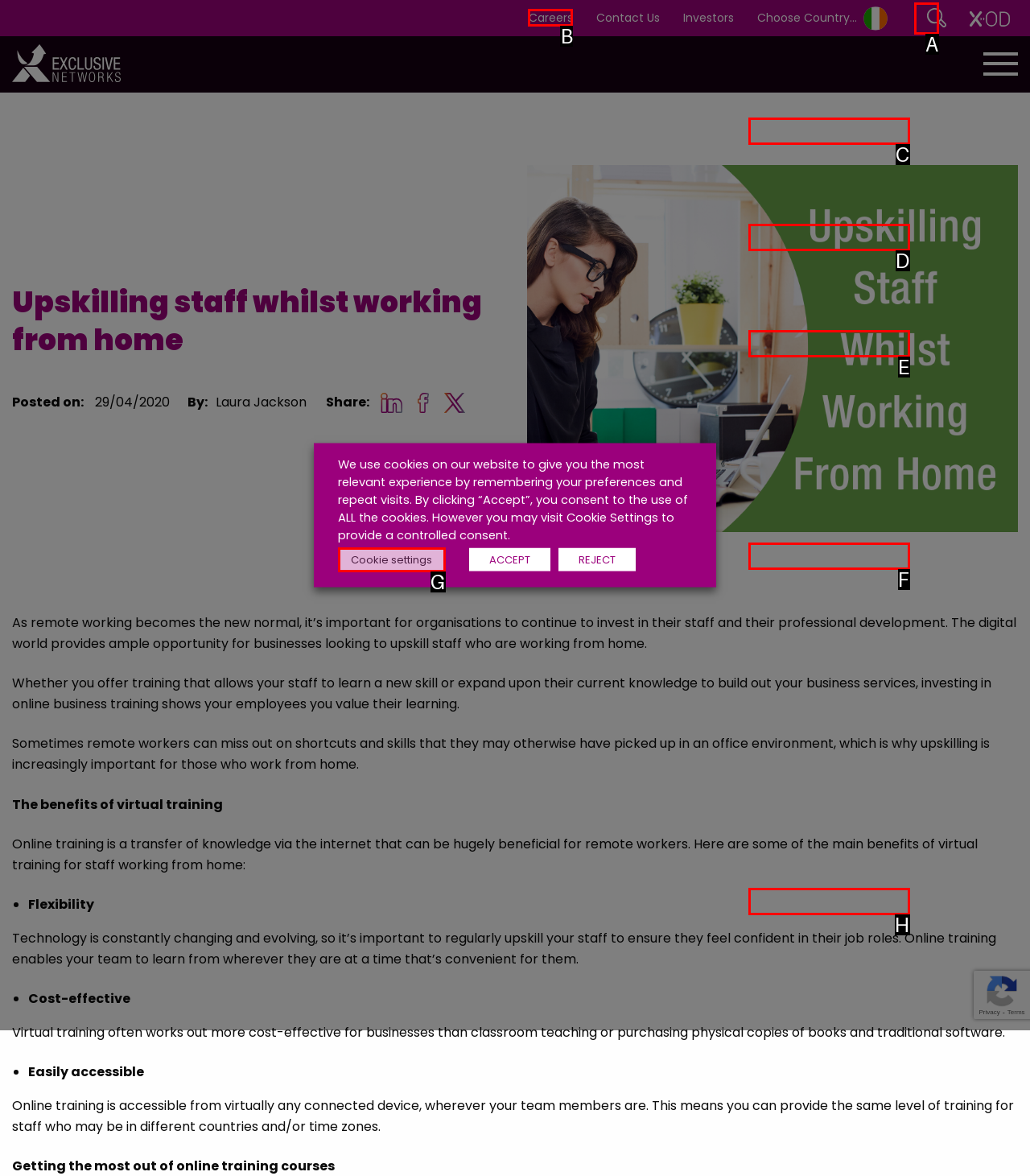Select the HTML element that should be clicked to accomplish the task: View the Careers page Reply with the corresponding letter of the option.

B